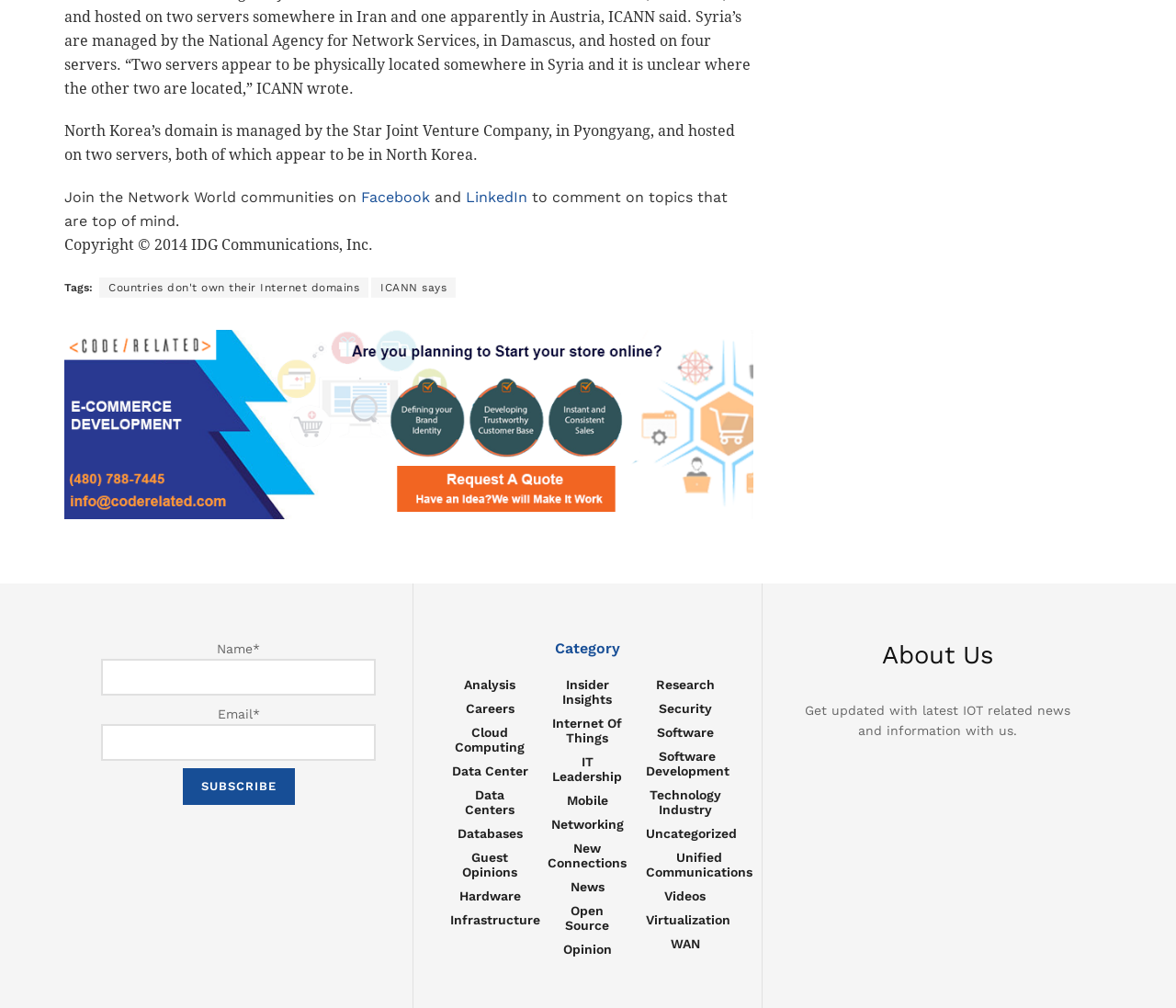Identify the bounding box coordinates of the clickable region to carry out the given instruction: "Read the article about Countries don't own their Internet domains".

[0.084, 0.275, 0.313, 0.296]